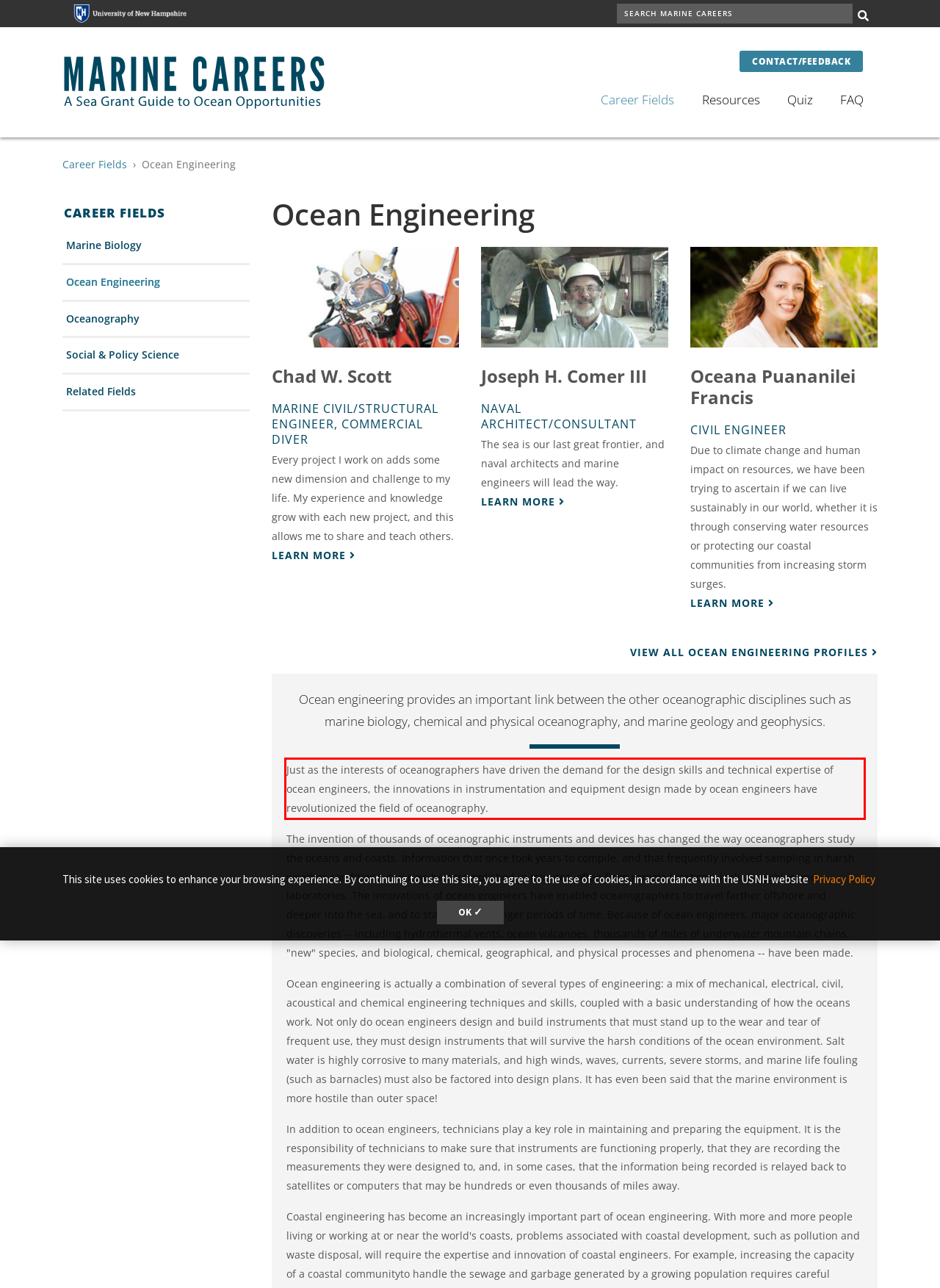Locate the red bounding box in the provided webpage screenshot and use OCR to determine the text content inside it.

Just as the interests of oceanographers have driven the demand for the design skills and technical expertise of ocean engineers, the innovations in instrumentation and equipment design made by ocean engineers have revolutionized the field of oceanography.